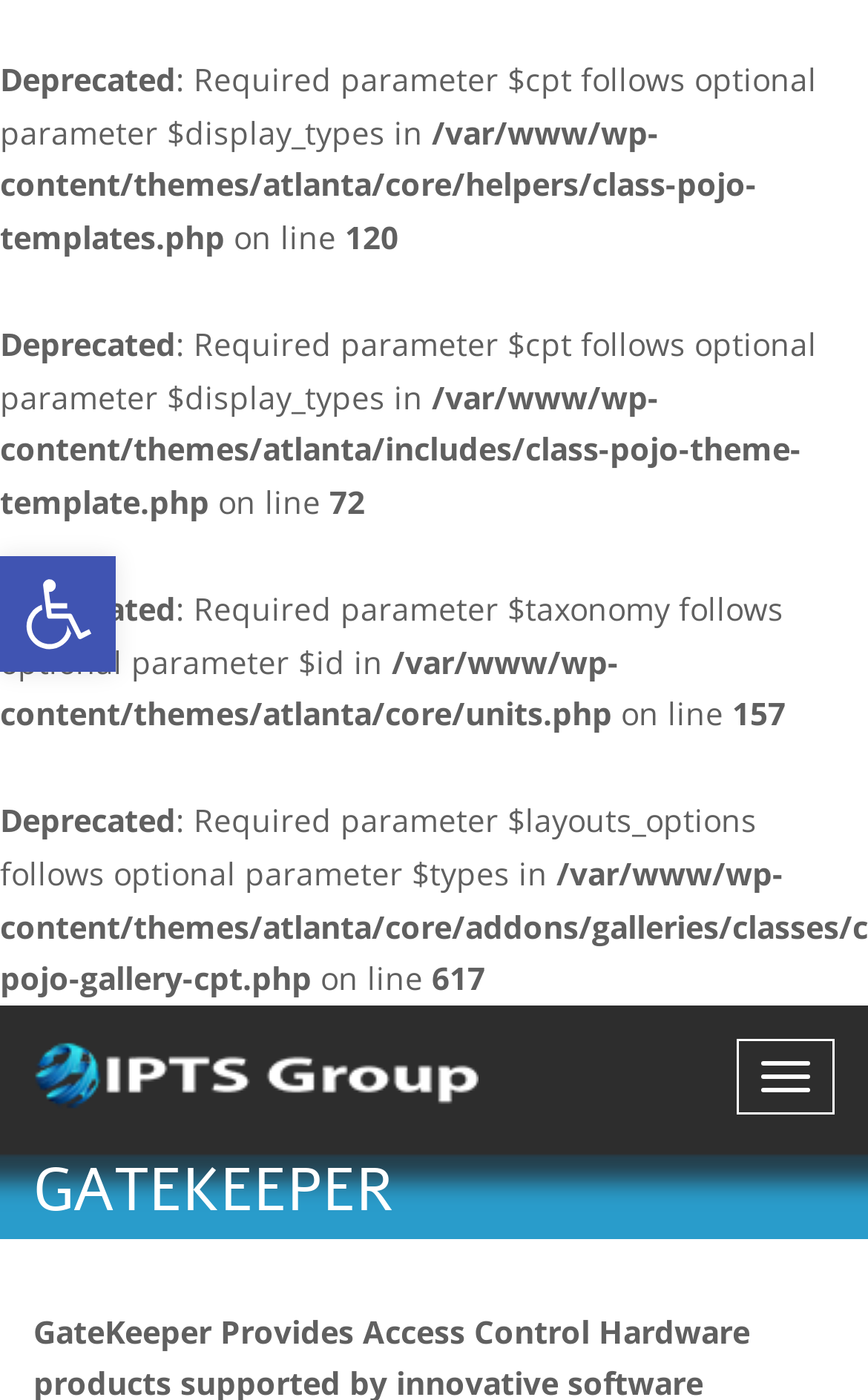Reply to the question with a single word or phrase:
What is the text above the 'Toggle navigation' button?

GATEKEEPER